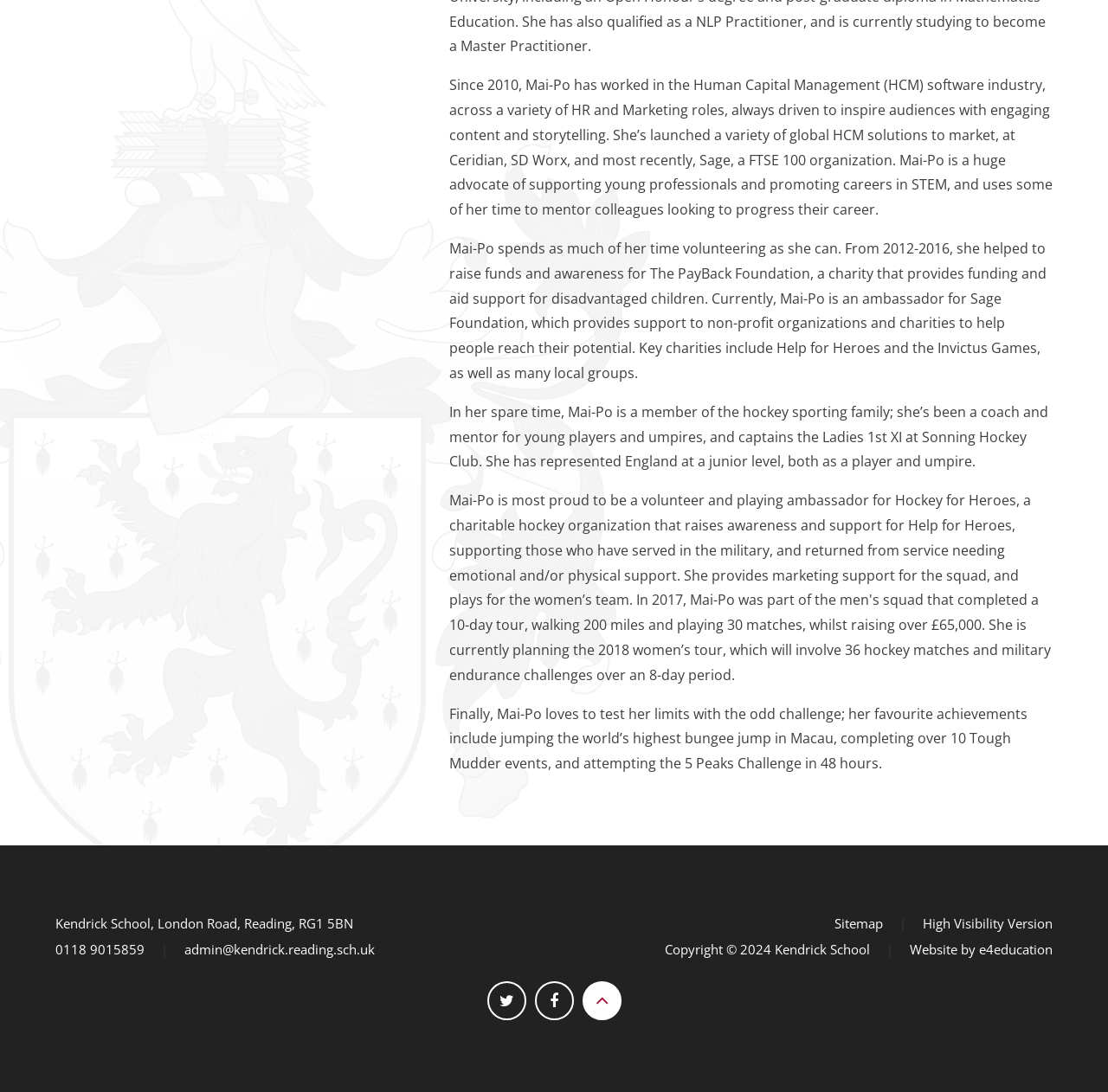Please provide a detailed answer to the question below by examining the image:
What is Mai-Po's profession?

Based on the StaticText element with ID 142, Mai-Po has worked in the Human Capital Management (HCM) software industry, across a variety of HR and Marketing roles.